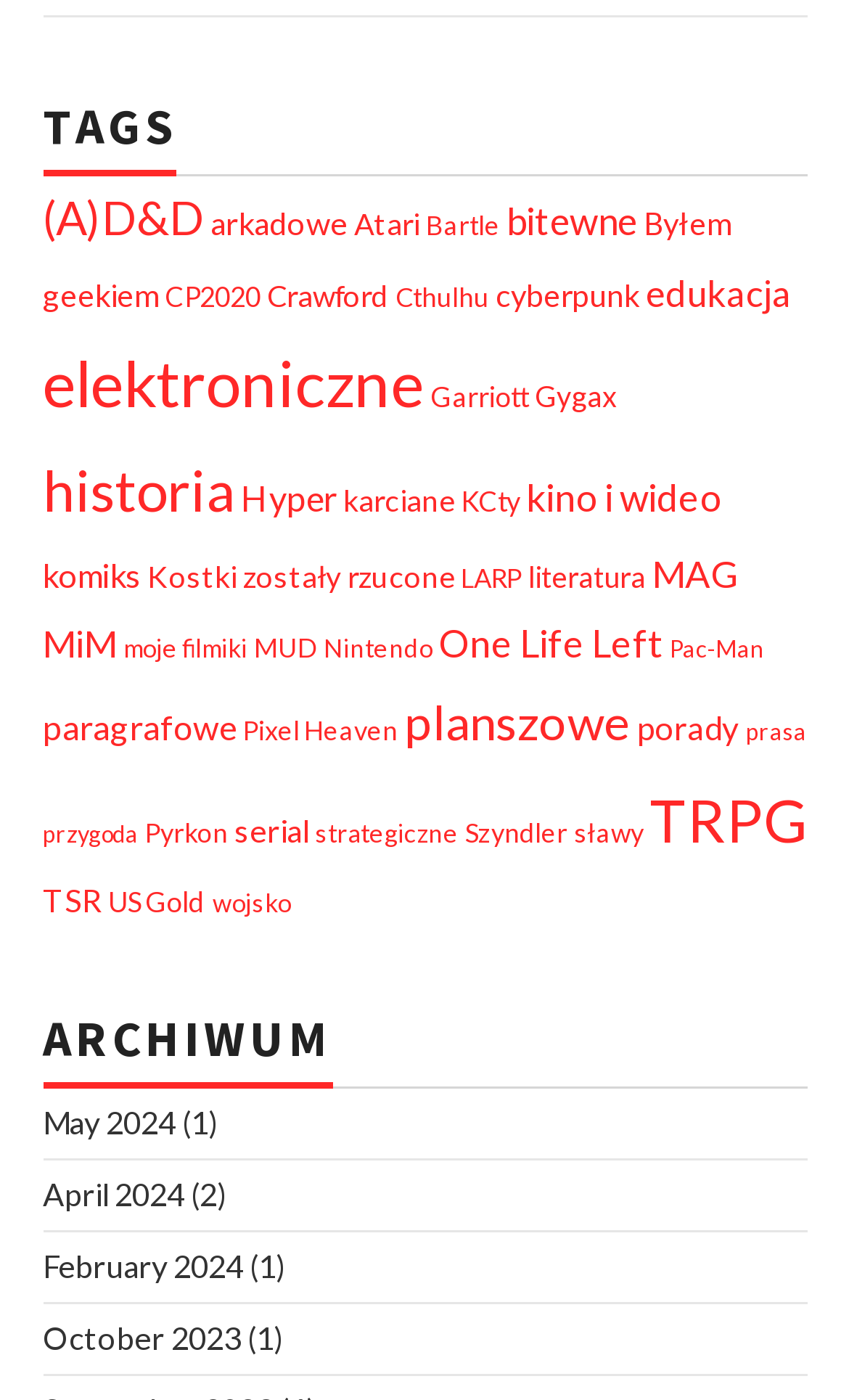What is the most popular tag?
Based on the image, answer the question in a detailed manner.

I looked at the number of items in each tag and found that 'elektroniczne' has the most items, 247, making it the most popular tag.